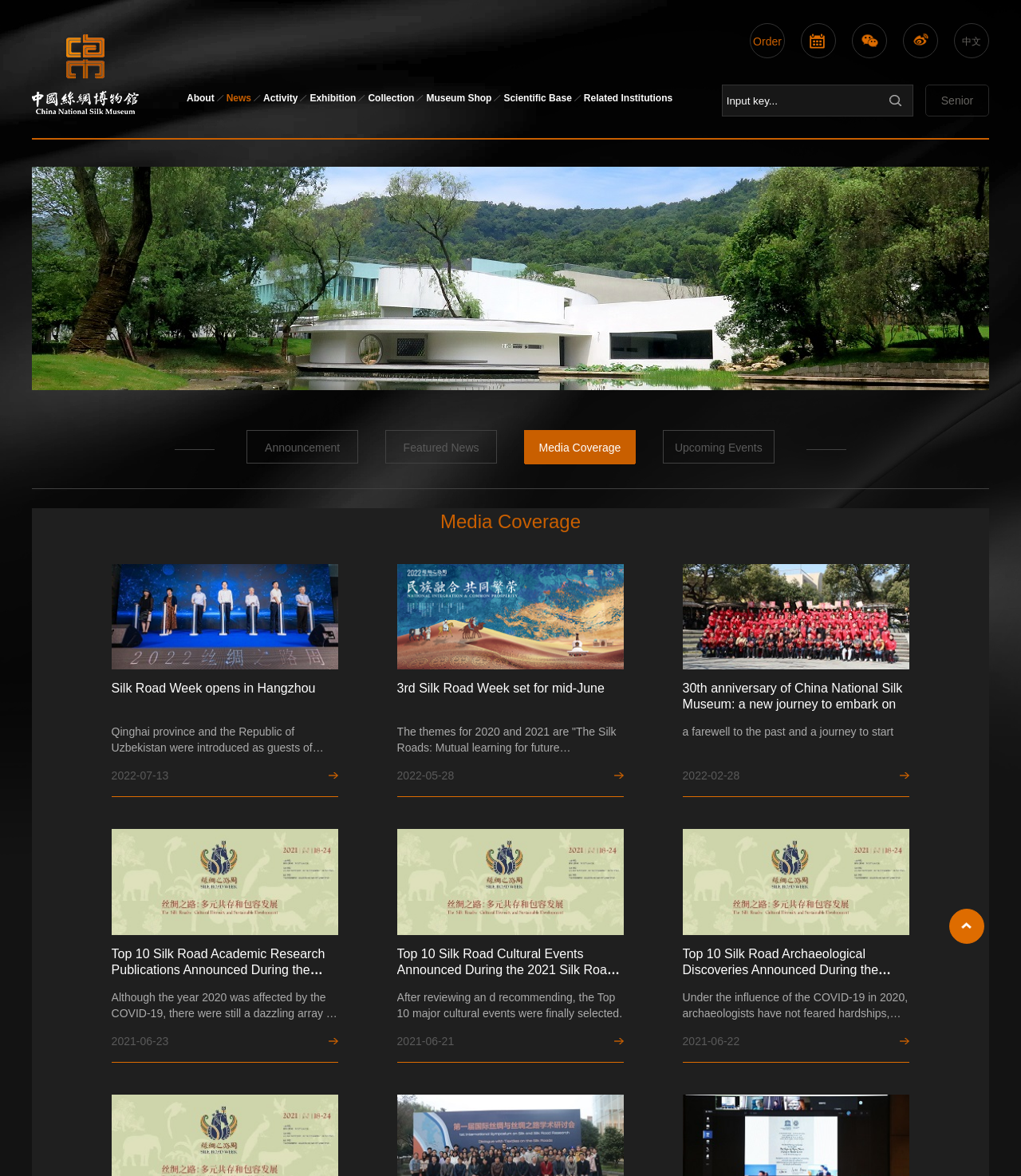Articulate a complete and detailed caption of the webpage elements.

The webpage is about the China Silk Museum. At the top, there is a logo with a link and an image. Below the logo, there is a navigation menu with links to different sections of the museum's website, including "About", "News", "Activity", "Exhibition", "Collection", "Museum Shop", "Scientific Base", and "Related Institutions". On the top right corner, there are three links with flags, likely representing different language options.

In the main content area, there is a search bar with a text box and a button. Below the search bar, there are four sections with headings "Media Coverage", "Silk Road Week opens in Hangzhou", "3rd Silk Road Week set for mid-June", and "30th anniversary of China National Silk Museum: a new journey to embark on". Each section has a link, an image, and a brief description. The descriptions are about events and news related to the Silk Road and the museum.

Further down, there are three more sections with headings "Top 10 Silk Road Academic Research Publications Announced During the 2021 Silk Road Week", "Top 10 Silk Road Cultural Events Announced During the 2021 Silk Road Week", and "Top 10 Silk Road Archaeological Discoveries Announced During the 2021 Silk Road Week". Each section has a link, an image, and a brief description. The descriptions are about the top 10 publications, events, and discoveries related to the Silk Road in 2021.

At the bottom of the page, there are three links, likely representing pagination or further reading options.